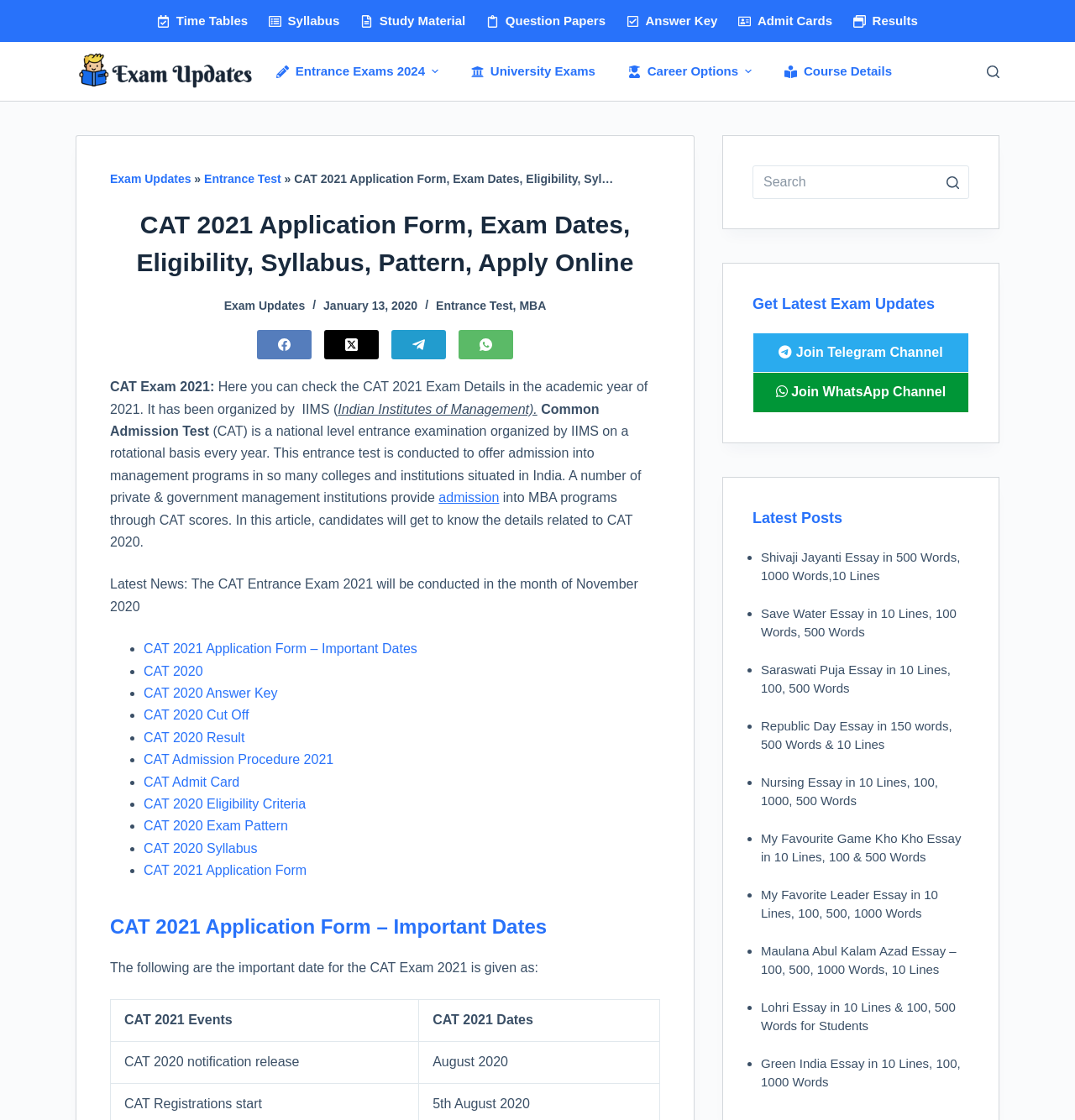What is the name of the exam organized by IIMS?
Look at the image and provide a detailed response to the question.

The webpage mentions that the Common Admission Test (CAT) is a national level entrance examination organized by IIMS on a rotational basis every year.